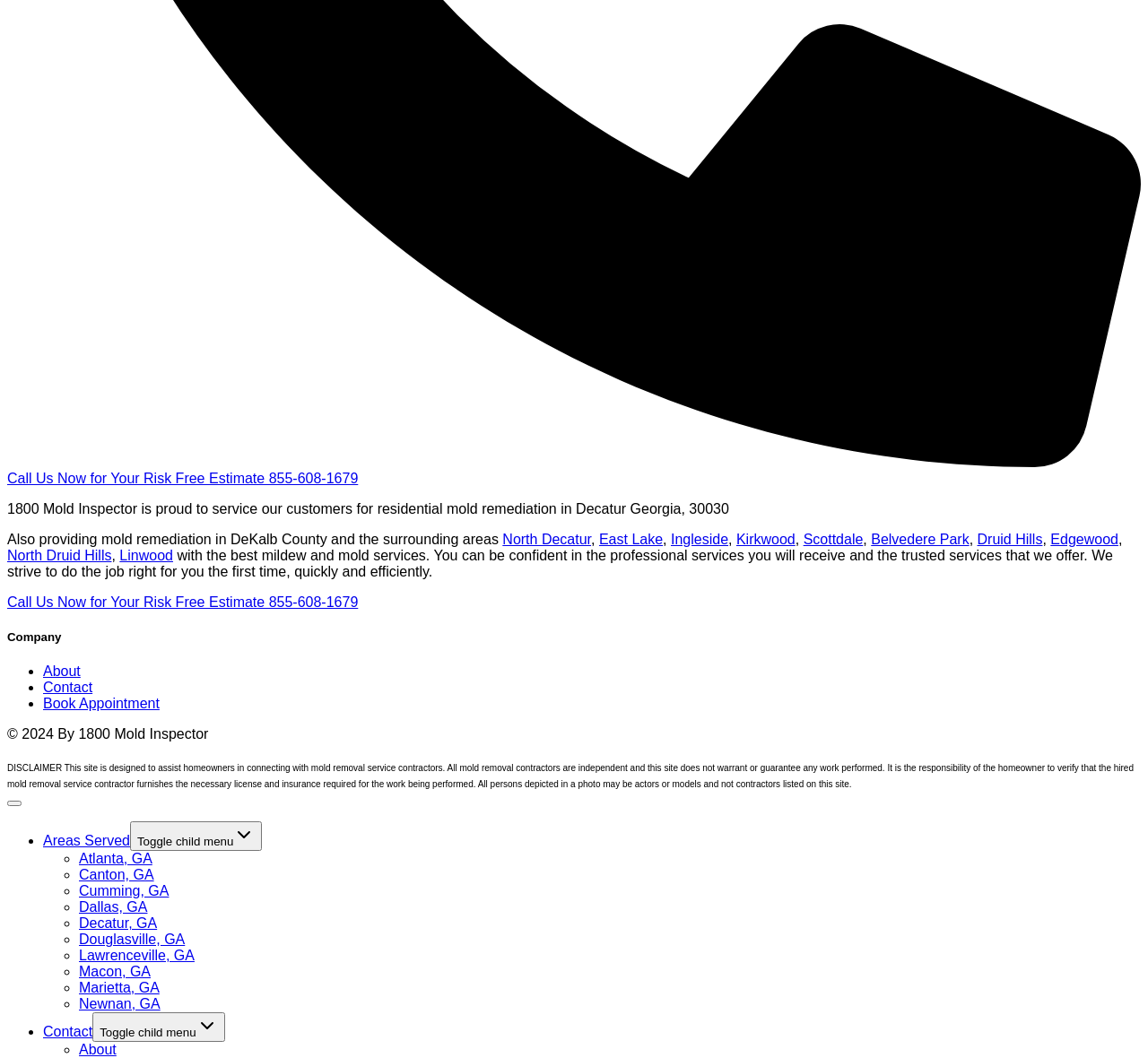Highlight the bounding box of the UI element that corresponds to this description: "Toggle child menuExpand".

[0.081, 0.957, 0.196, 0.985]